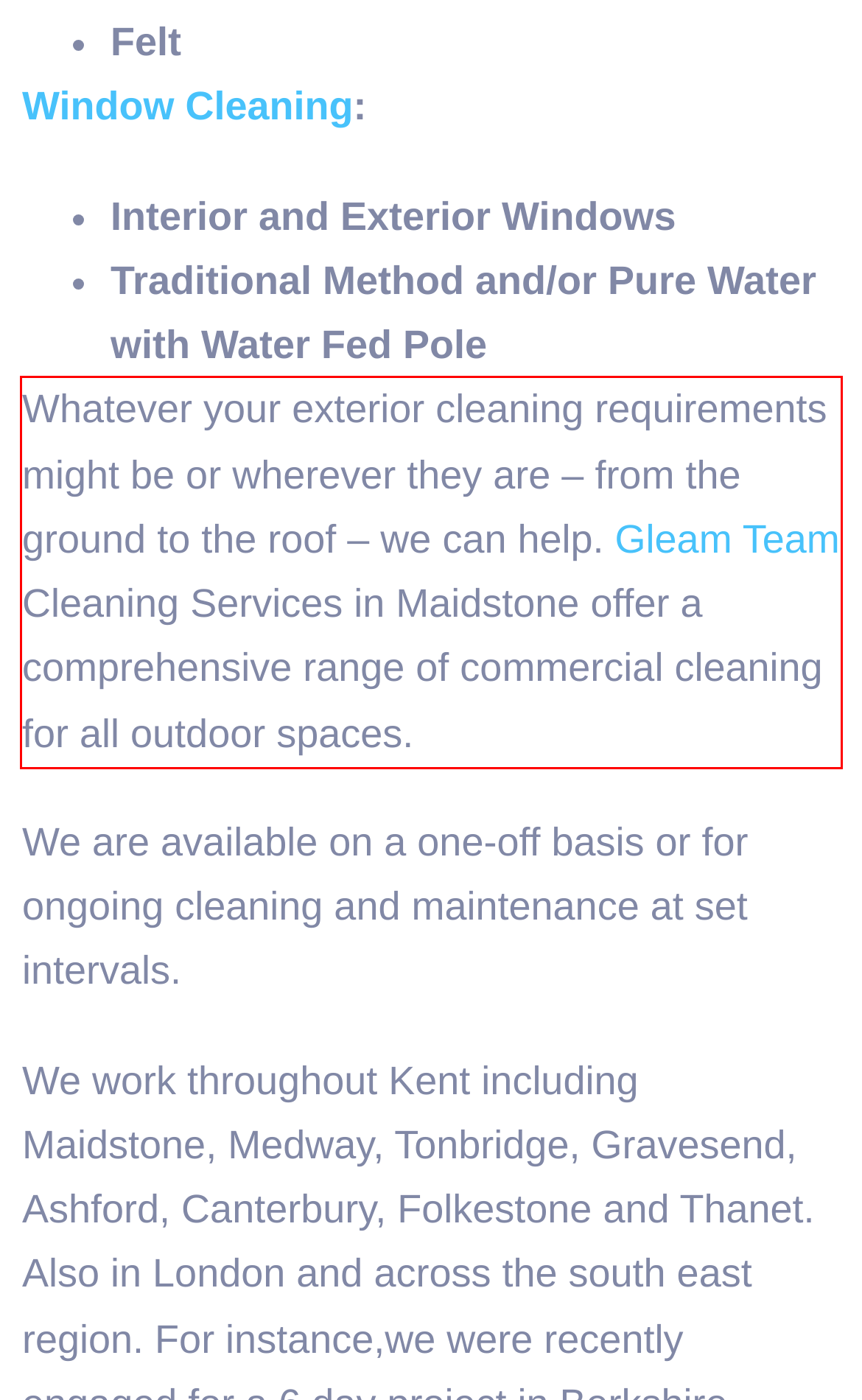You are given a webpage screenshot with a red bounding box around a UI element. Extract and generate the text inside this red bounding box.

Whatever your exterior cleaning requirements might be or wherever they are – from the ground to the roof – we can help. Gleam Team Cleaning Services in Maidstone offer a comprehensive range of commercial cleaning for all outdoor spaces.